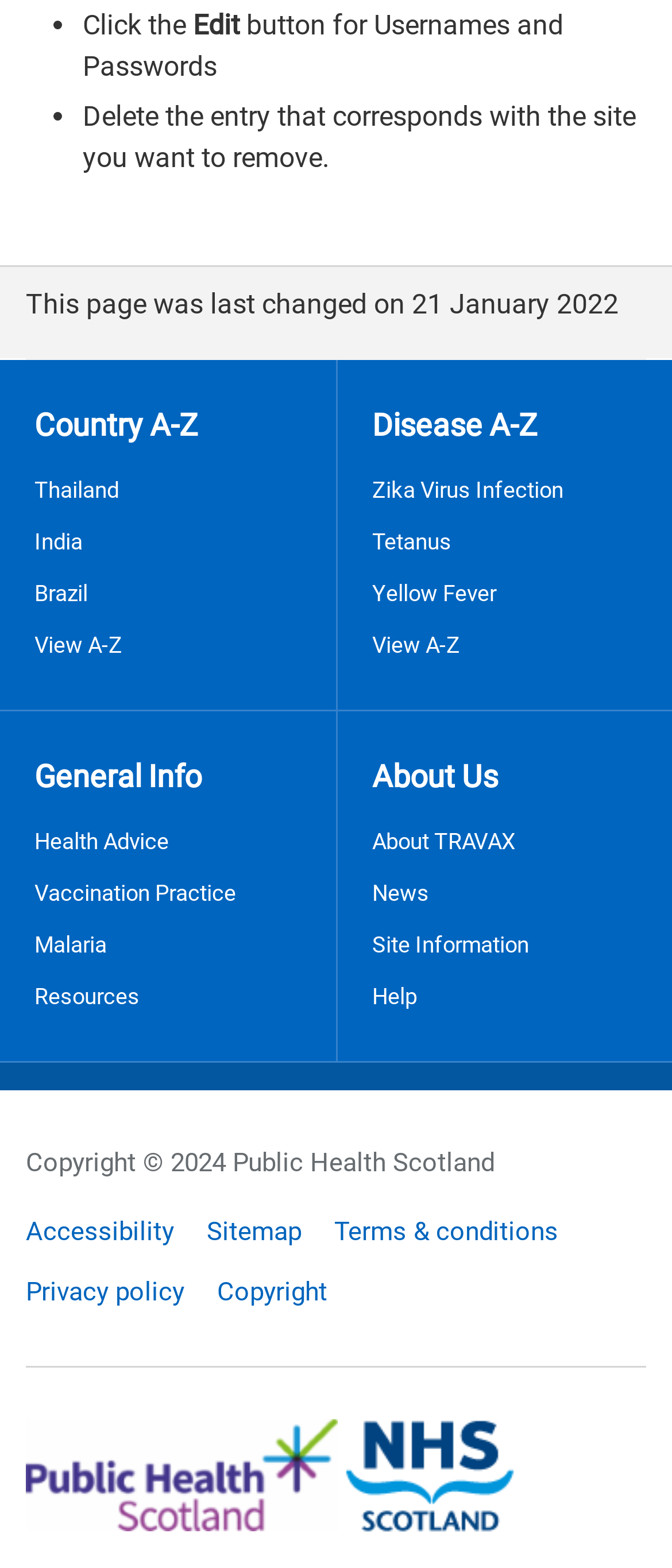Identify the coordinates of the bounding box for the element that must be clicked to accomplish the instruction: "navigate to Kitchen".

None